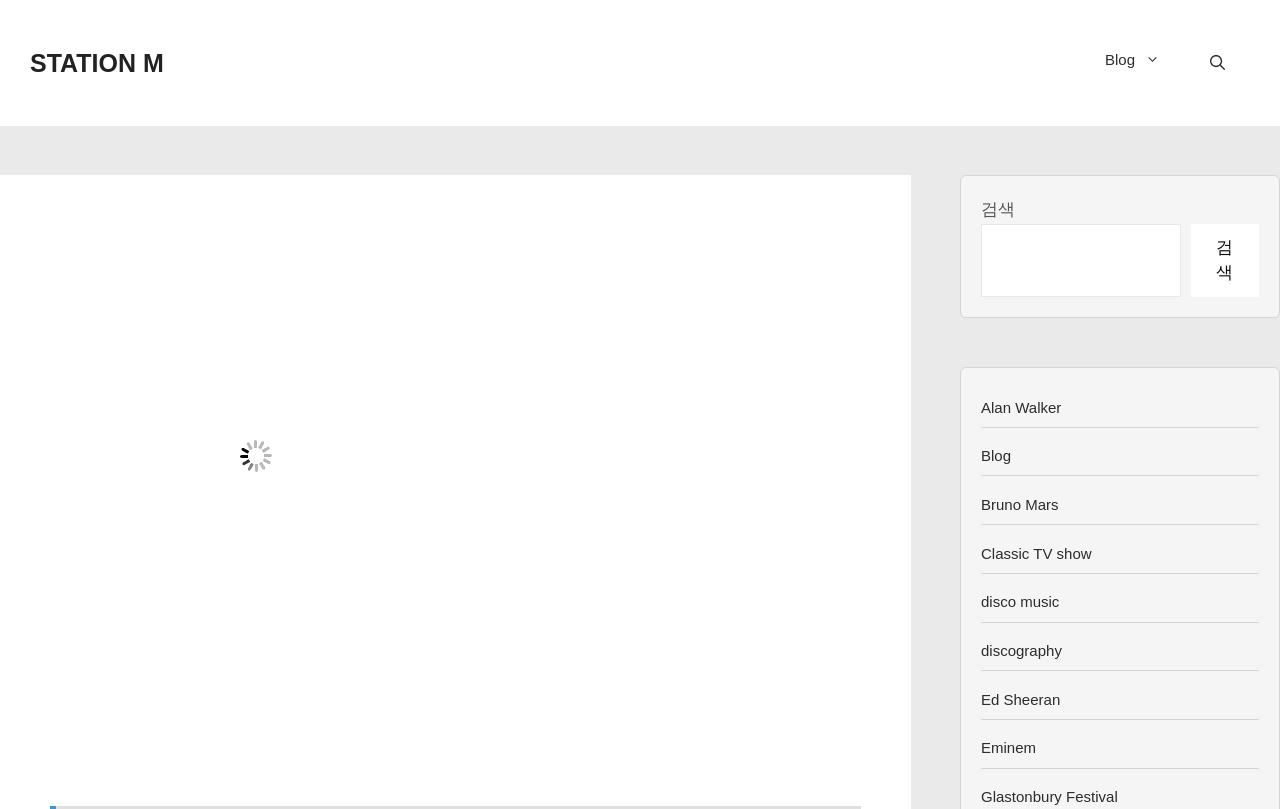Please provide a brief answer to the question using only one word or phrase: 
How many links are there in the navigation section?

3